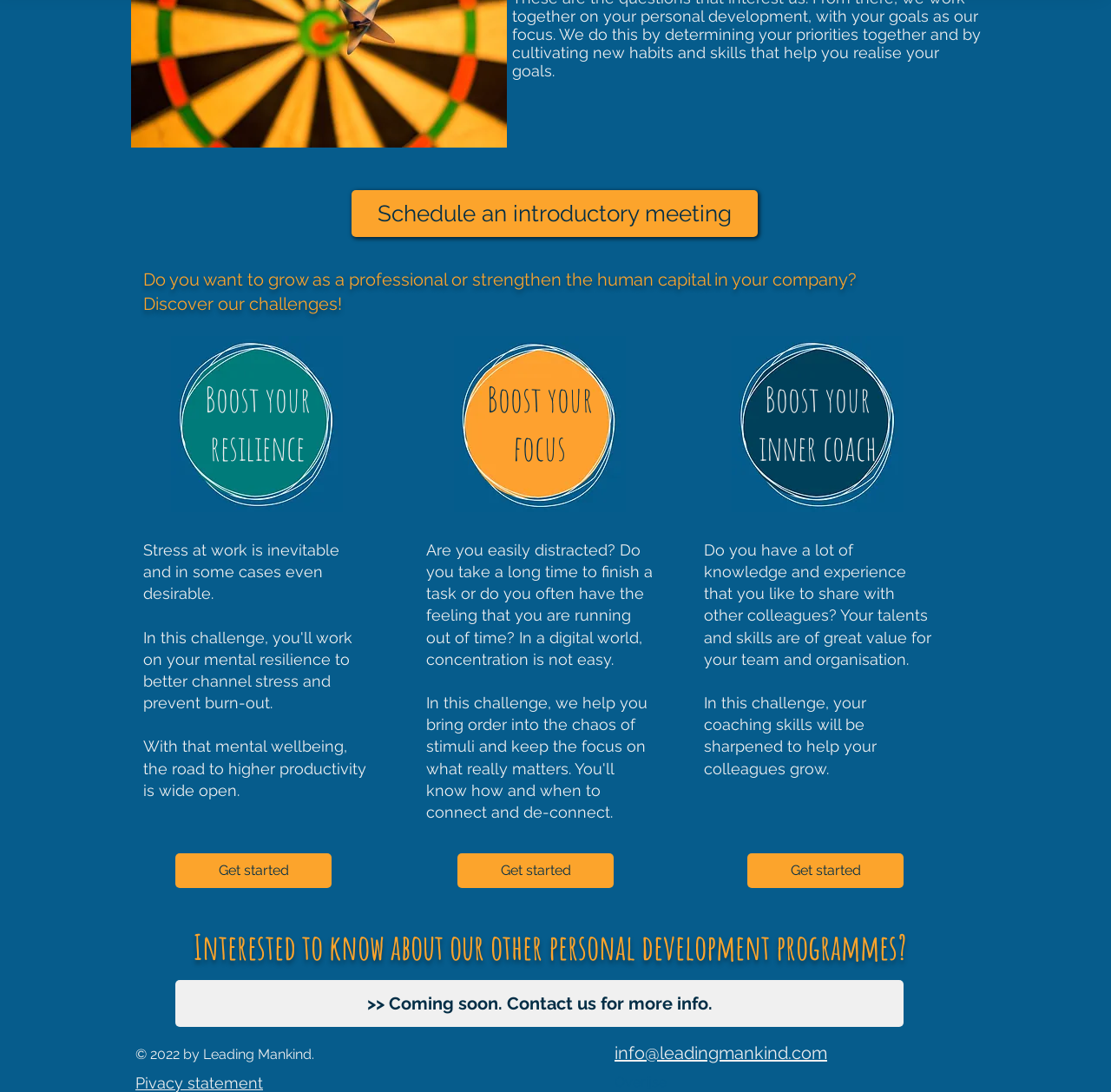Examine the screenshot and answer the question in as much detail as possible: What is the contact email address provided on this webpage?

The contact email address is displayed prominently at the bottom of the webpage, along with a heading and a link to the same email address.